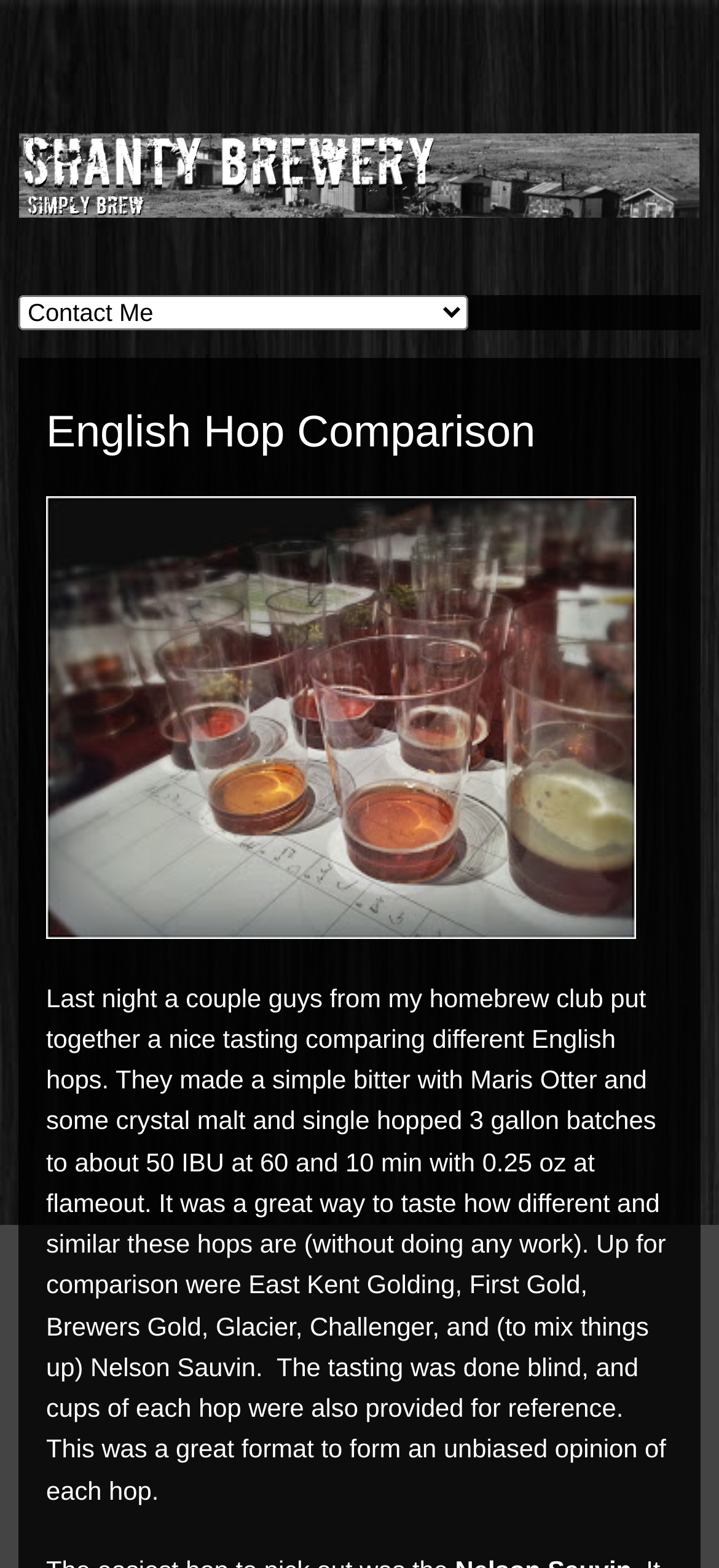Identify the title of the webpage and provide its text content.

English Hop Comparison